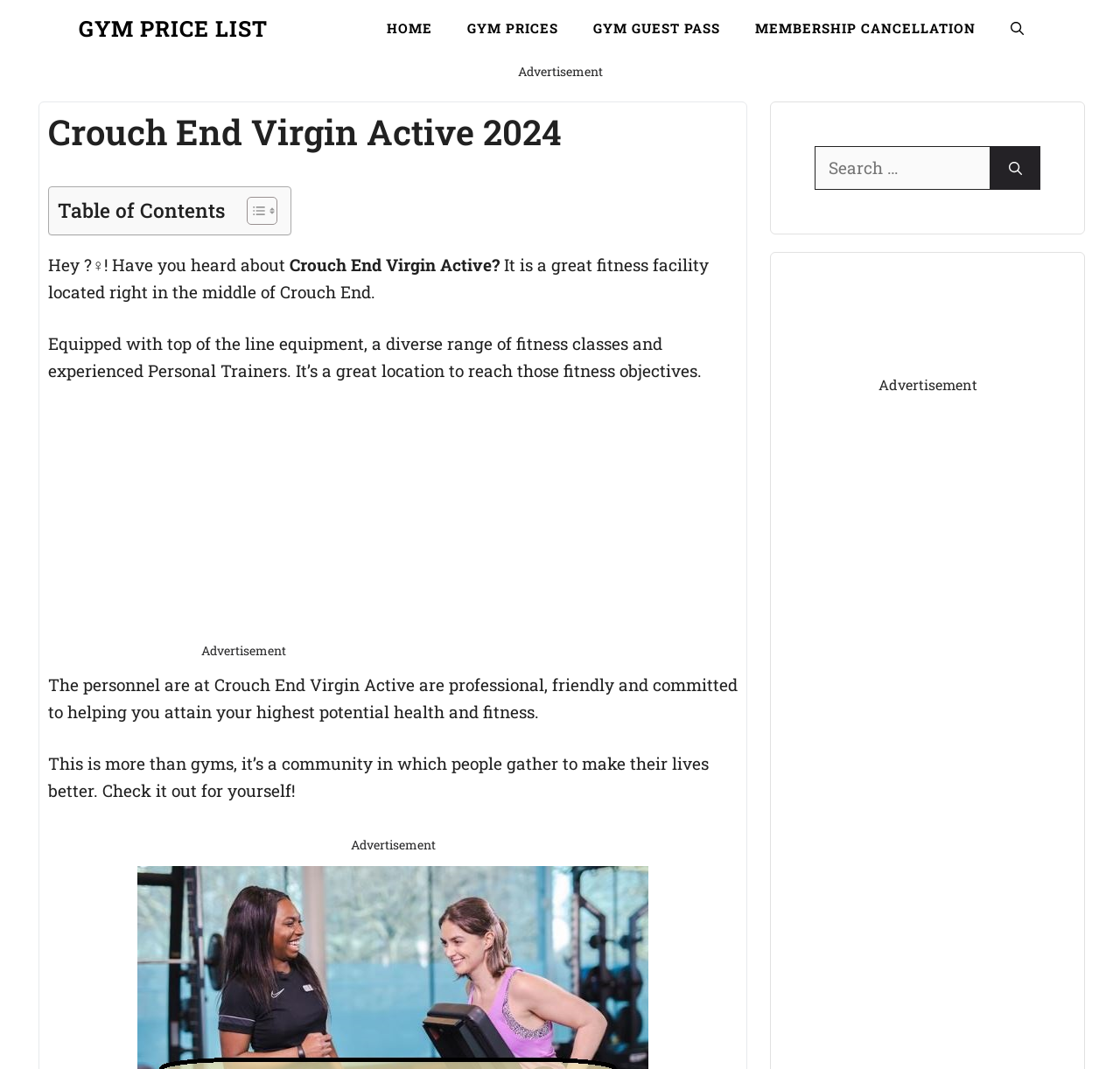Locate the bounding box coordinates of the segment that needs to be clicked to meet this instruction: "Search for something".

[0.727, 0.137, 0.884, 0.178]